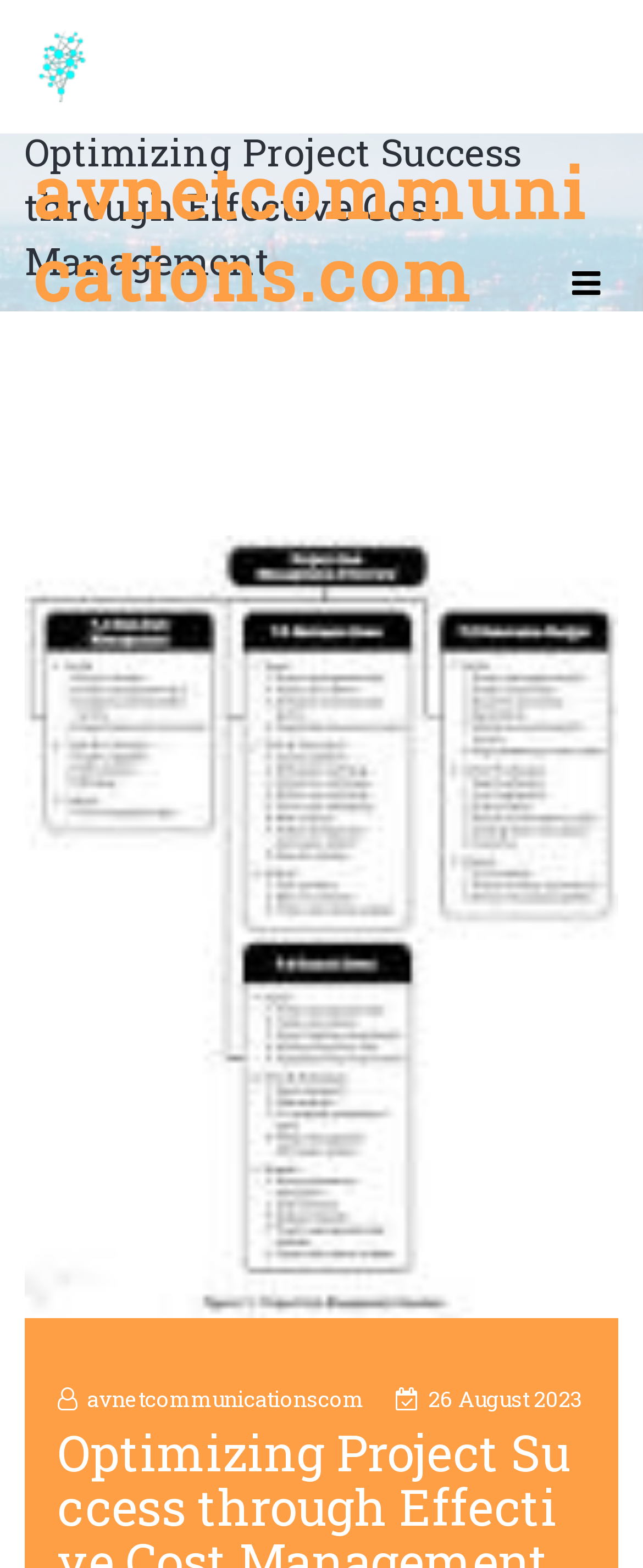How many links are there at the bottom of the webpage?
Respond to the question with a single word or phrase according to the image.

2